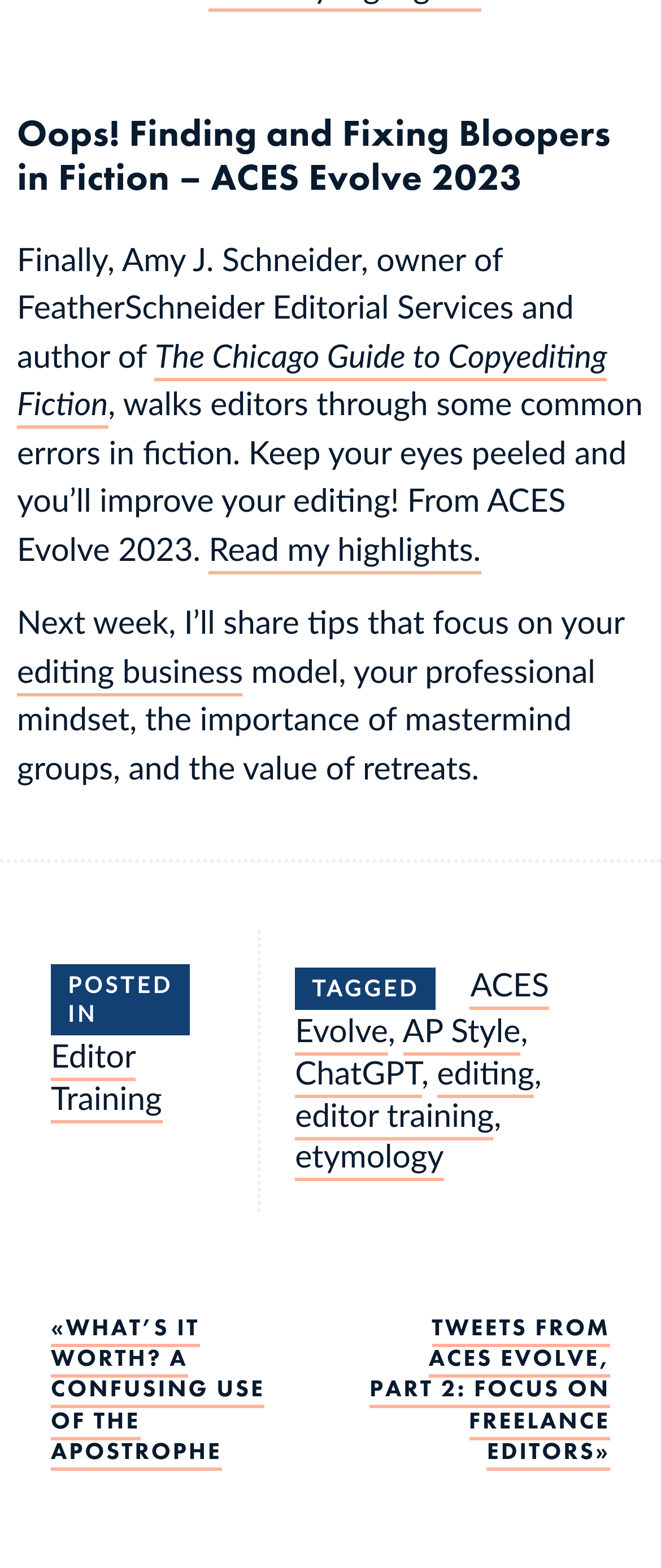Please mark the clickable region by giving the bounding box coordinates needed to complete this instruction: "Learn more about editing business".

[0.026, 0.413, 0.368, 0.444]